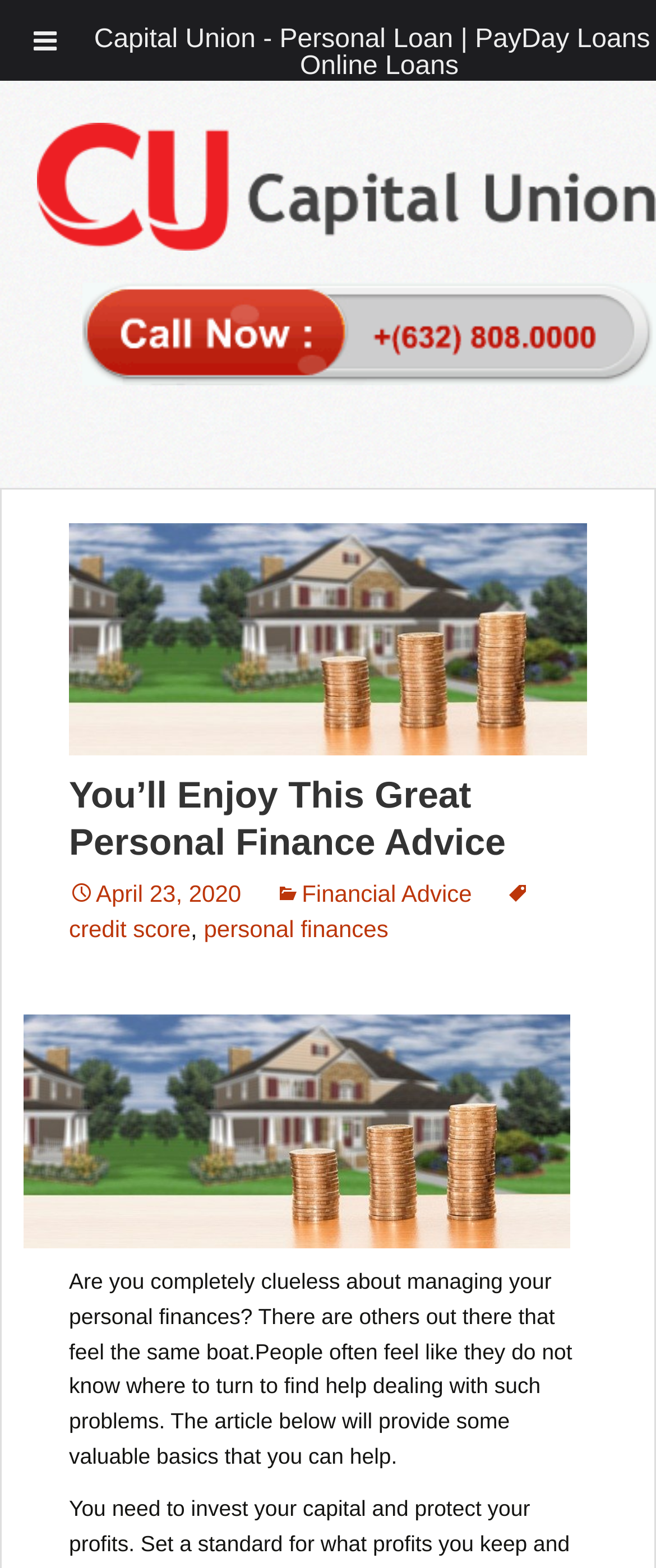Elaborate on the different components and information displayed on the webpage.

The webpage appears to be a personal finance article from Capital Union, a financial institution that offers personal loans, payday loans, and online loans. At the top-left corner, there is a link to the Capital Union website, accompanied by the company's logo. 

Below the logo, there is a header section that spans almost the entire width of the page. Within this section, the title of the article "You'll Enjoy This Great Personal Finance Advice" is prominently displayed. The title is followed by three links: "April 23, 2020" indicating the publication date, "Financial Advice" and "credit score", which are likely categories or tags related to the article. 

To the right of these links, there is a comma-separated list of keywords, including "personal finances". Below the header section, there is a large image that takes up most of the page width. 

The main content of the article begins below the image, with a paragraph of text that introduces the topic of personal finance management. The text explains that many people feel uncertain about managing their finances and don't know where to seek help. The article promises to provide some basic guidance to address these concerns.